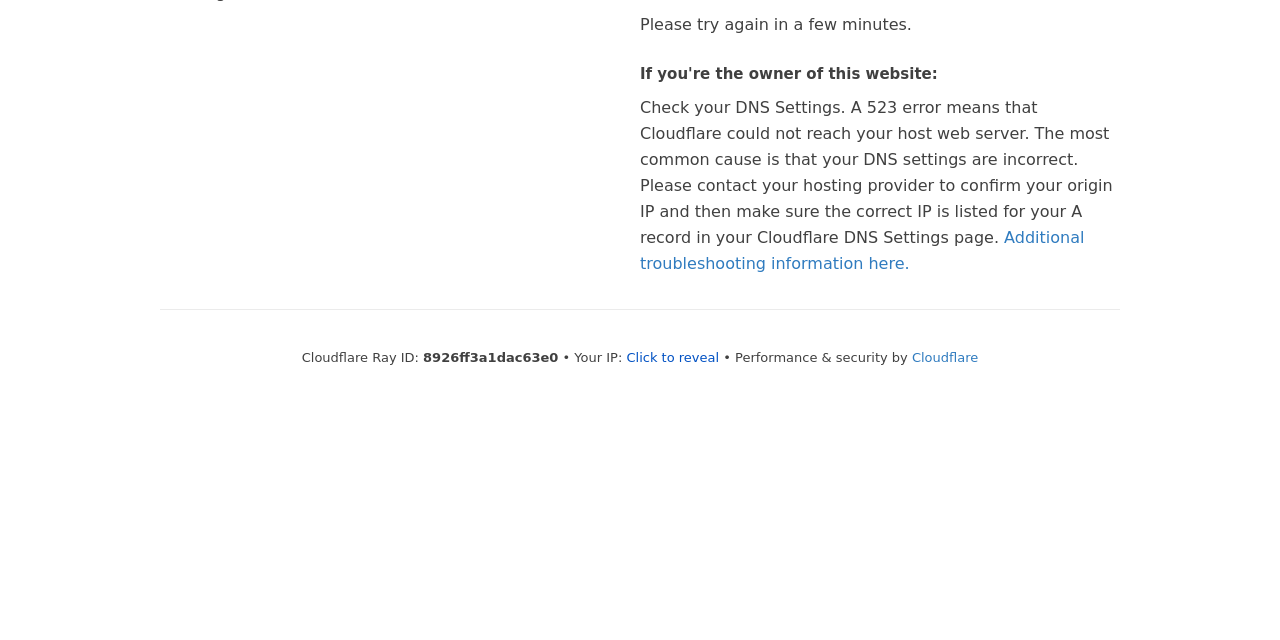Bounding box coordinates should be in the format (top-left x, top-left y, bottom-right x, bottom-right y) and all values should be floating point numbers between 0 and 1. Determine the bounding box coordinate for the UI element described as: Additional troubleshooting information here.

[0.5, 0.356, 0.847, 0.426]